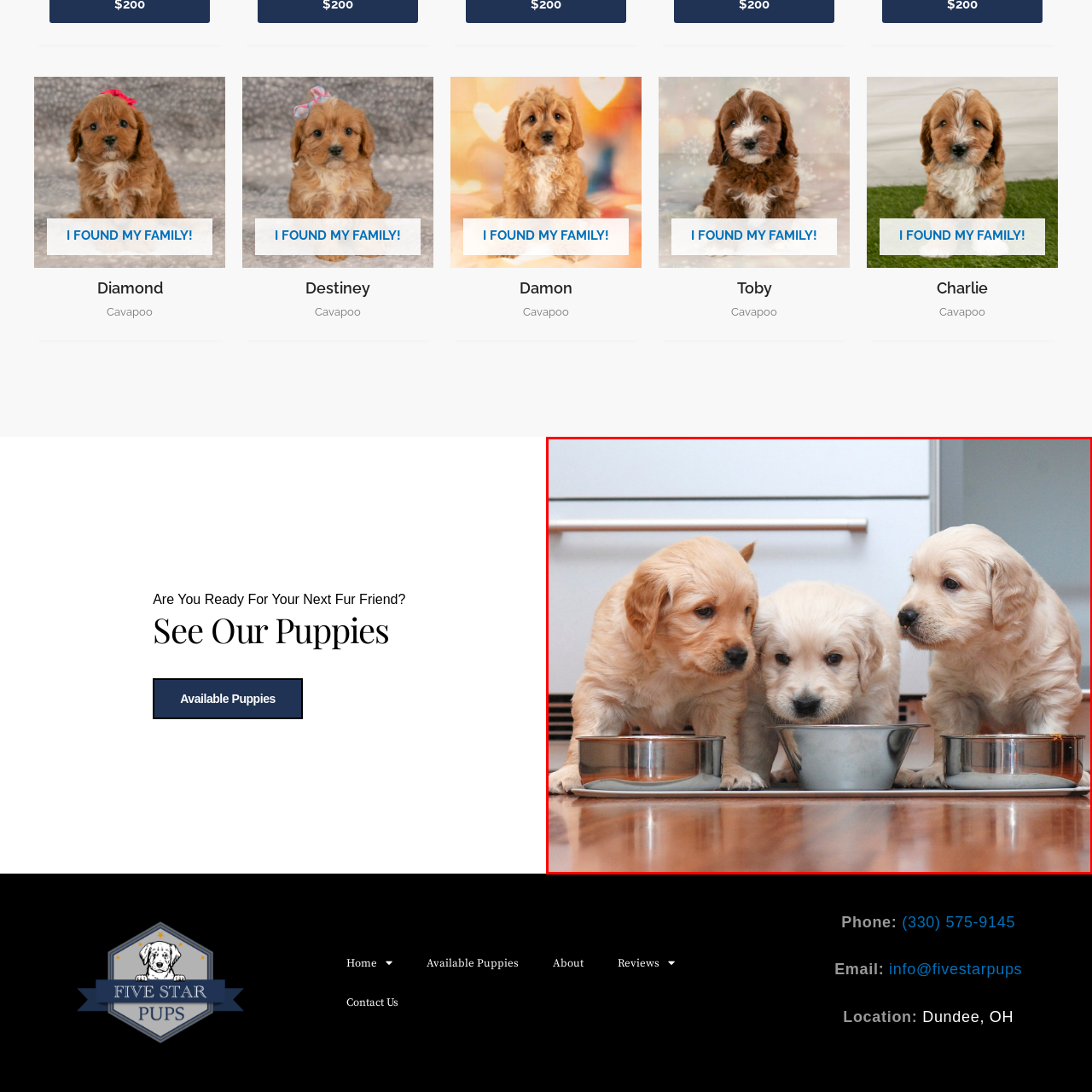Take a close look at the image outlined in red and answer the ensuing question with a single word or phrase:
What is the atmosphere of the kitchen setting?

Warm